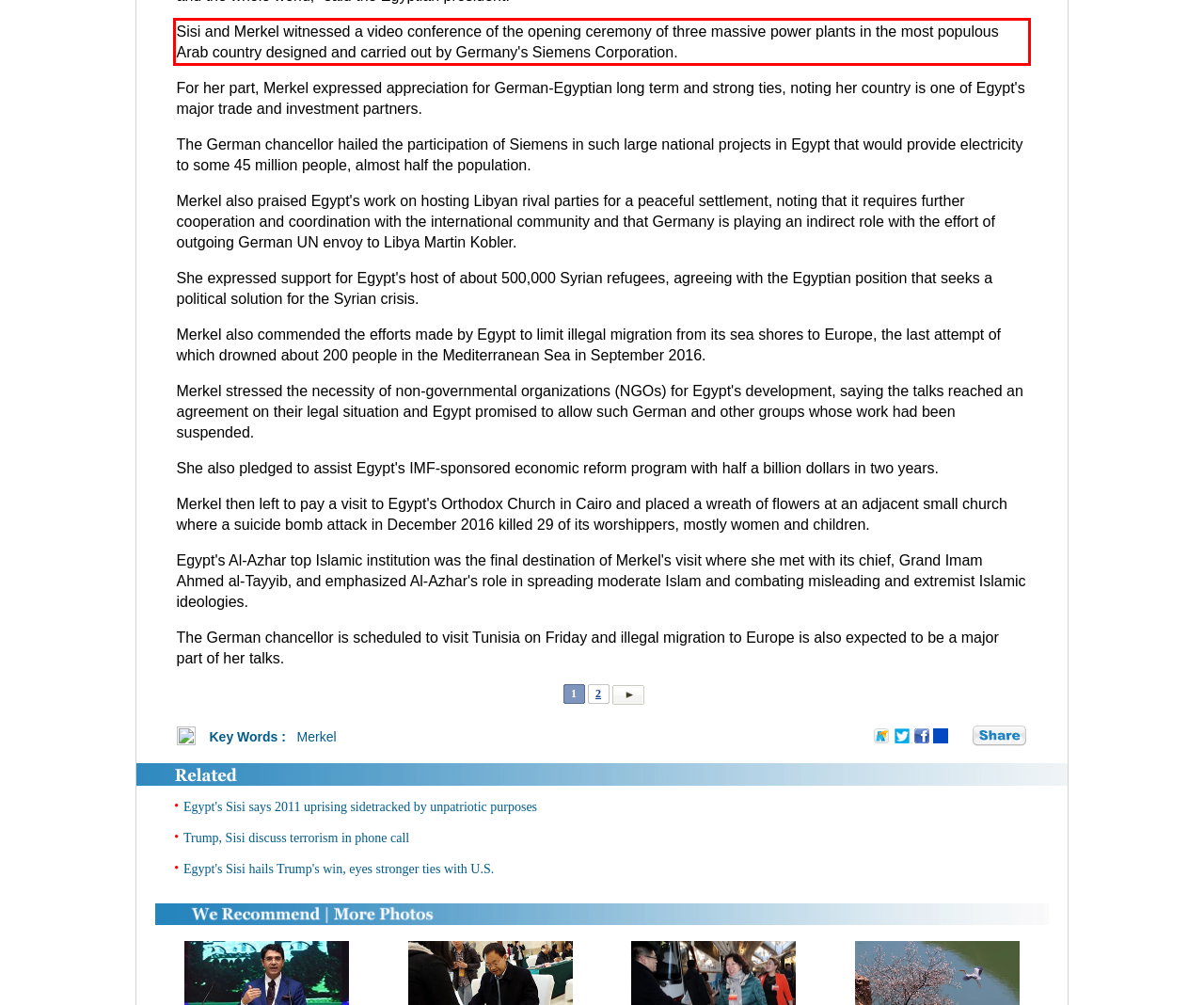Please perform OCR on the text within the red rectangle in the webpage screenshot and return the text content.

Sisi and Merkel witnessed a video conference of the opening ceremony of three massive power plants in the most populous Arab country designed and carried out by Germany's Siemens Corporation.